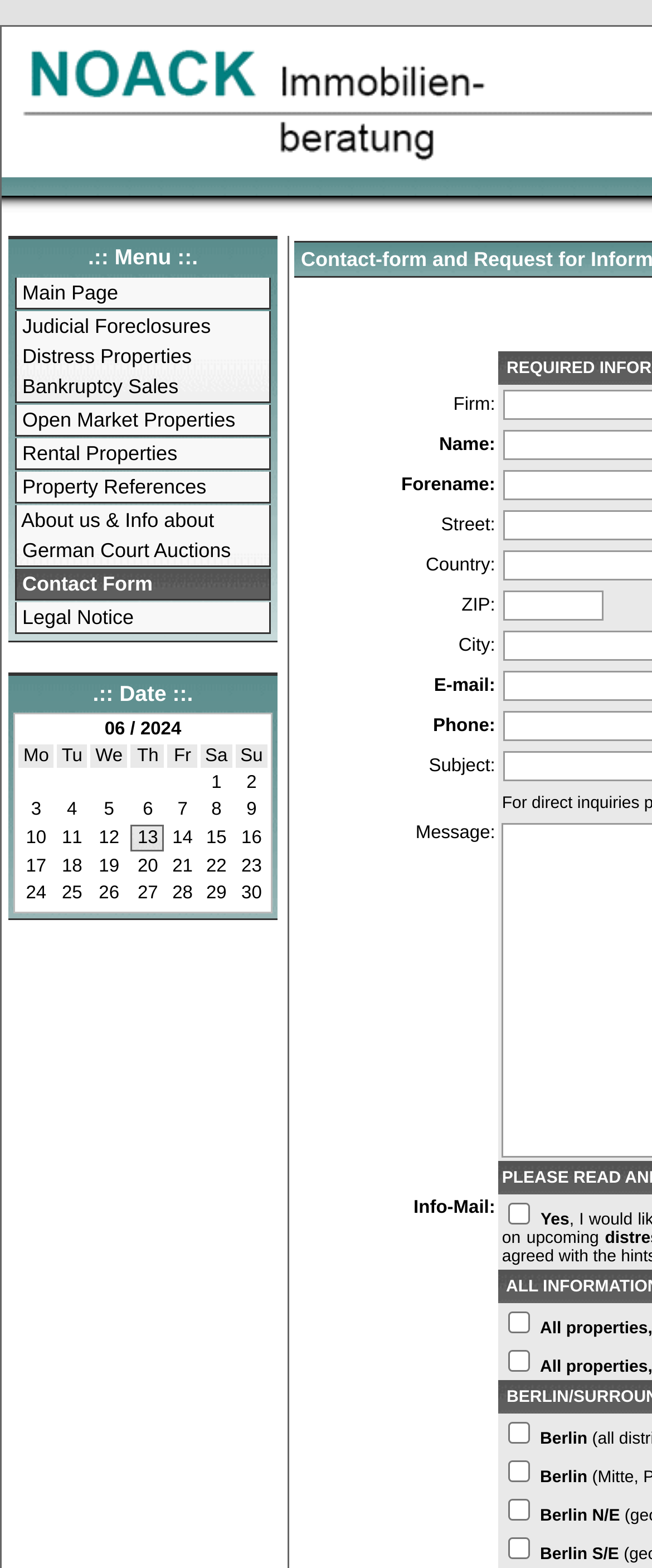Identify and provide the bounding box coordinates of the UI element described: "Contact Form". The coordinates should be formatted as [left, top, right, bottom], with each number being a float between 0 and 1.

[0.026, 0.363, 0.413, 0.382]